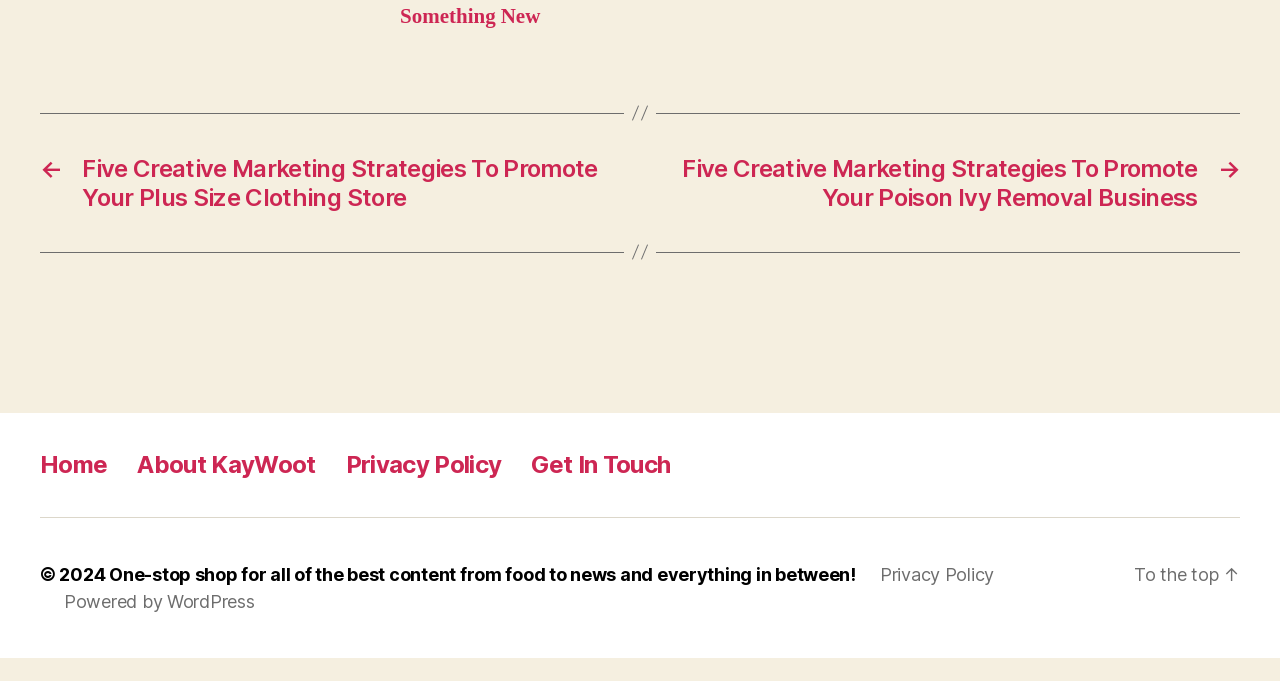From the screenshot, find the bounding box of the UI element matching this description: "Get In Touch". Supply the bounding box coordinates in the form [left, top, right, bottom], each a float between 0 and 1.

[0.415, 0.695, 0.524, 0.737]